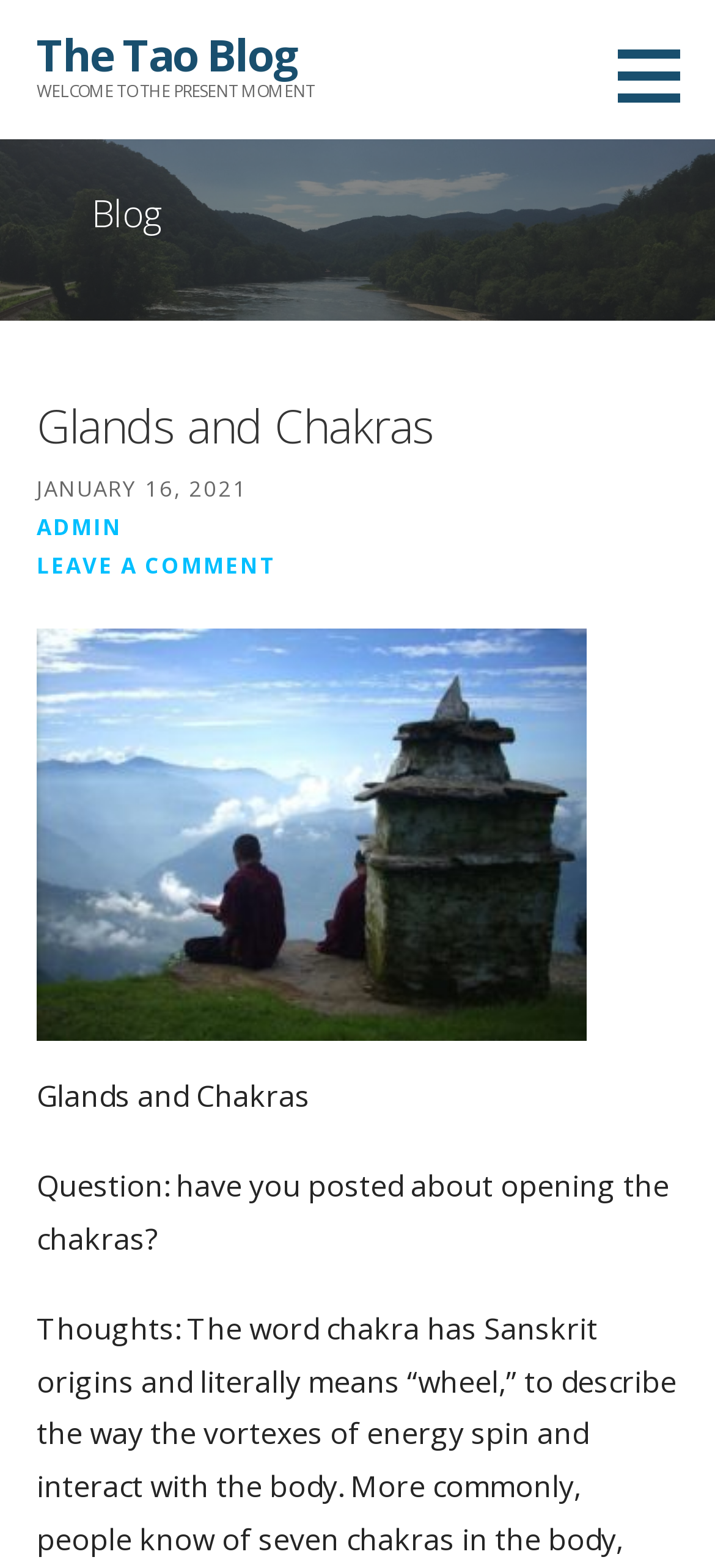When was the blog post published?
Please answer the question with a single word or phrase, referencing the image.

JANUARY 16, 2021